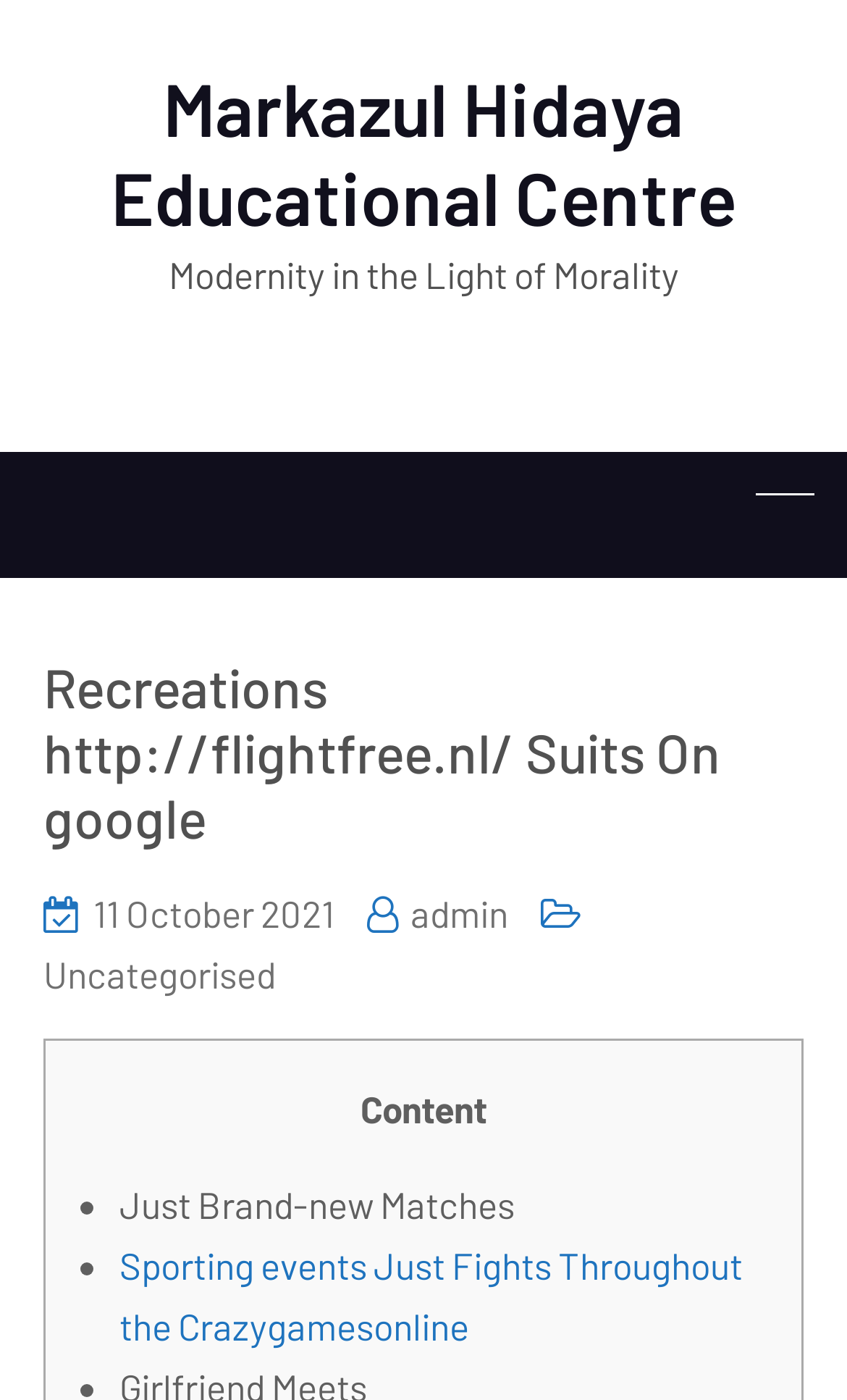Provide a short answer to the following question with just one word or phrase: What is the topic of the recreation?

Sporting events